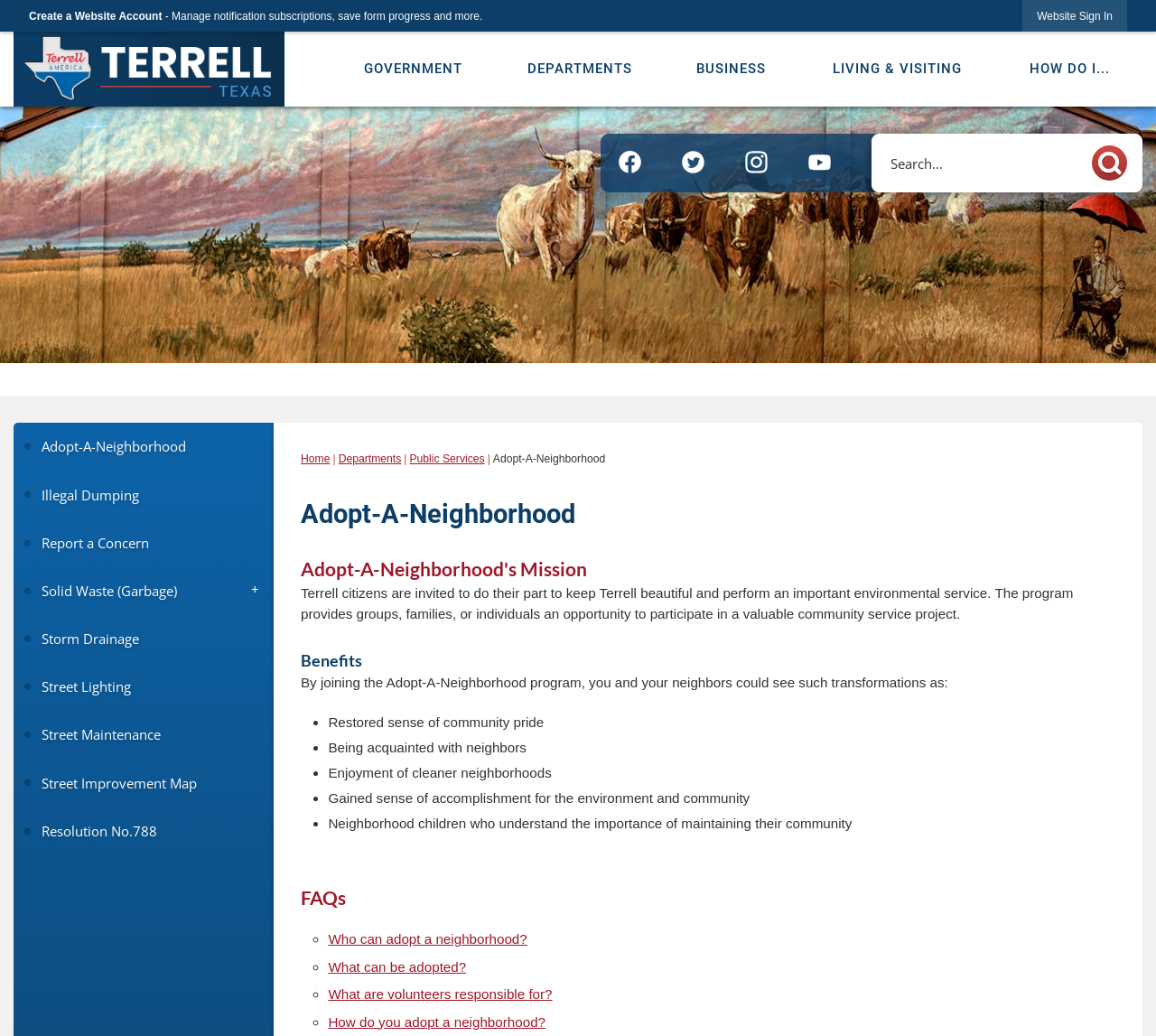Determine the bounding box coordinates for the region that must be clicked to execute the following instruction: "Click on the Email link".

None